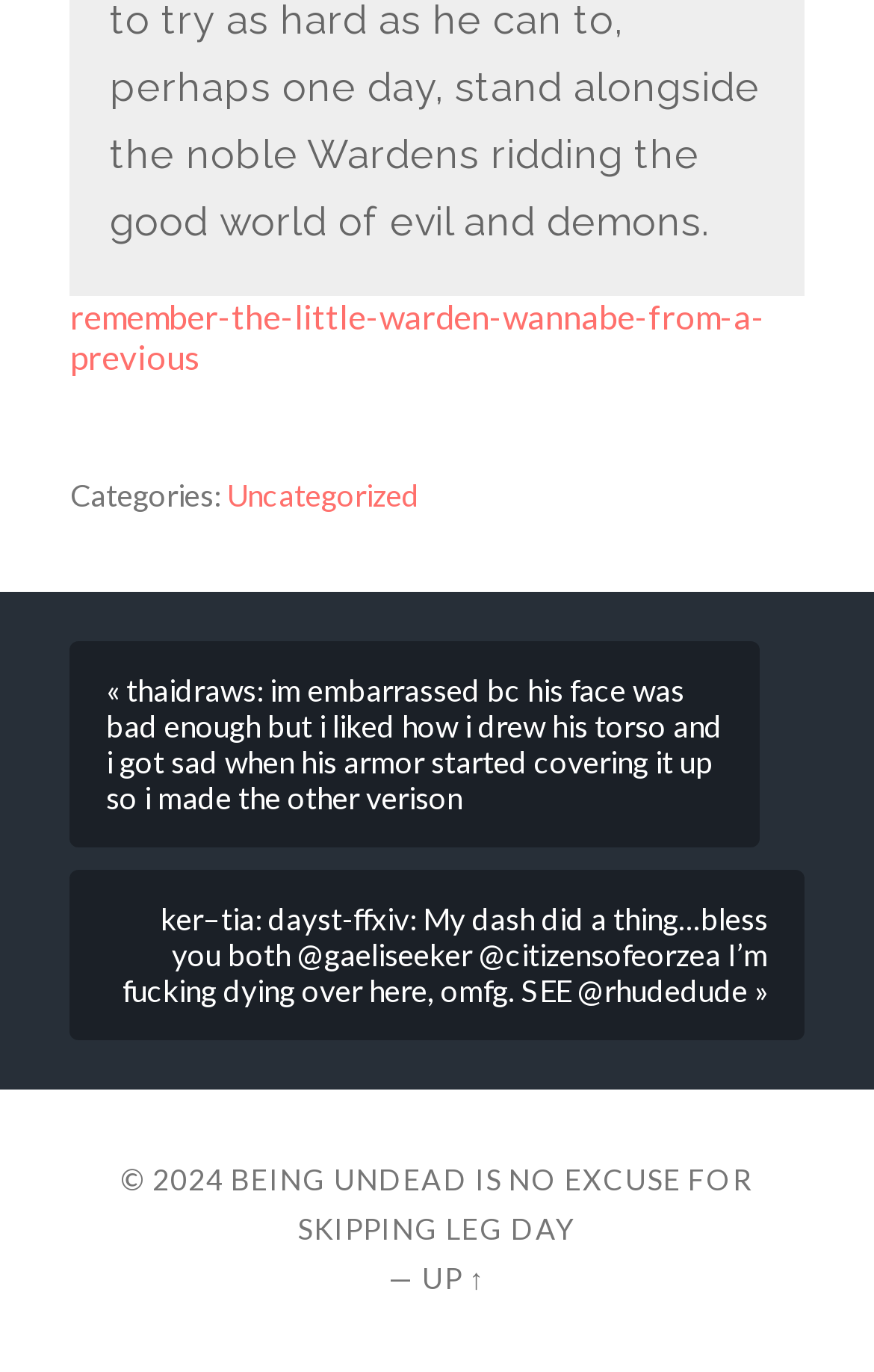What is the category of the first link?
Based on the image, respond with a single word or phrase.

Uncategorized